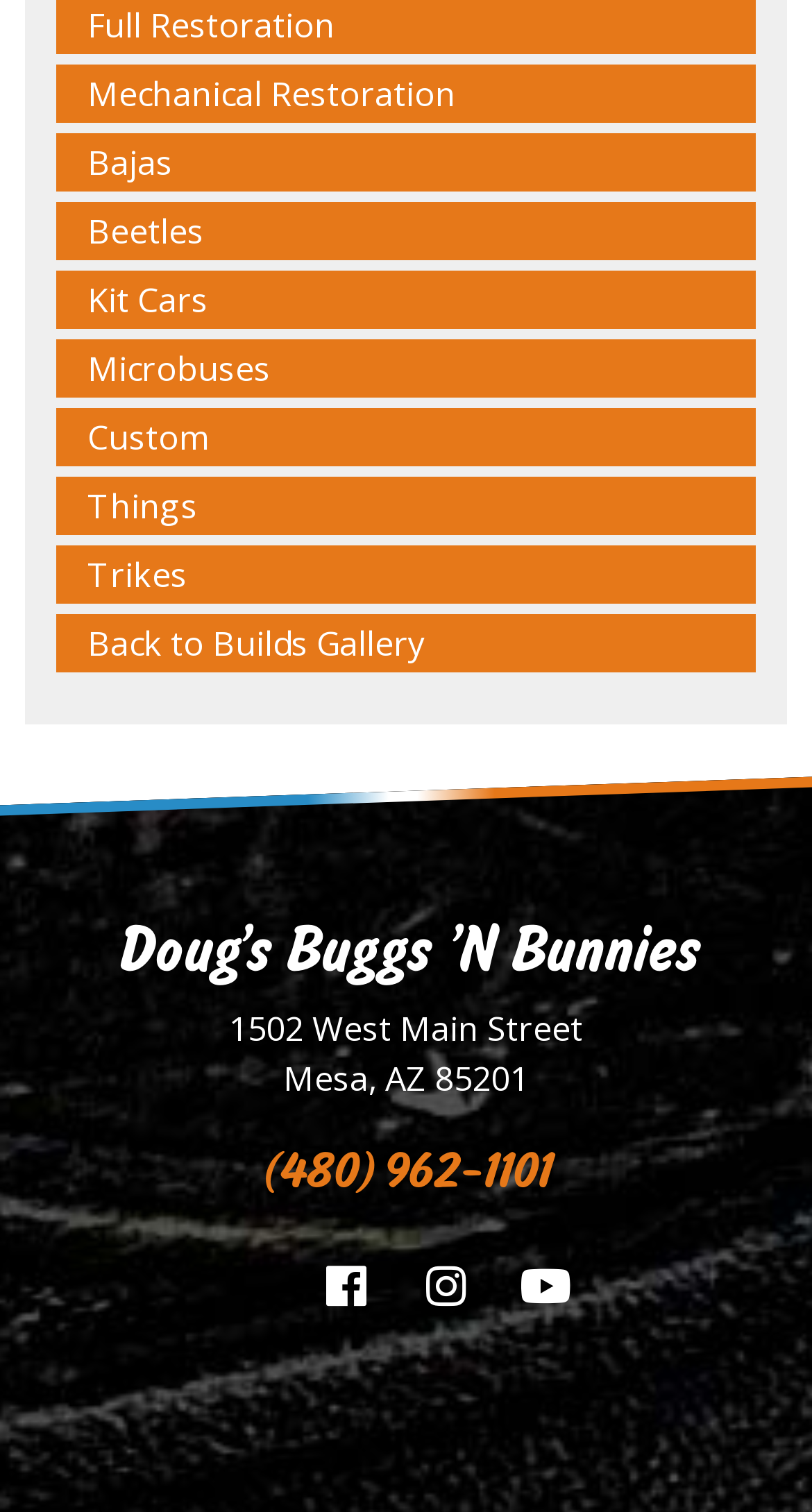Bounding box coordinates should be in the format (top-left x, top-left y, bottom-right x, bottom-right y) and all values should be floating point numbers between 0 and 1. Determine the bounding box coordinate for the UI element described as: title="instagram"

[0.513, 0.833, 0.585, 0.871]